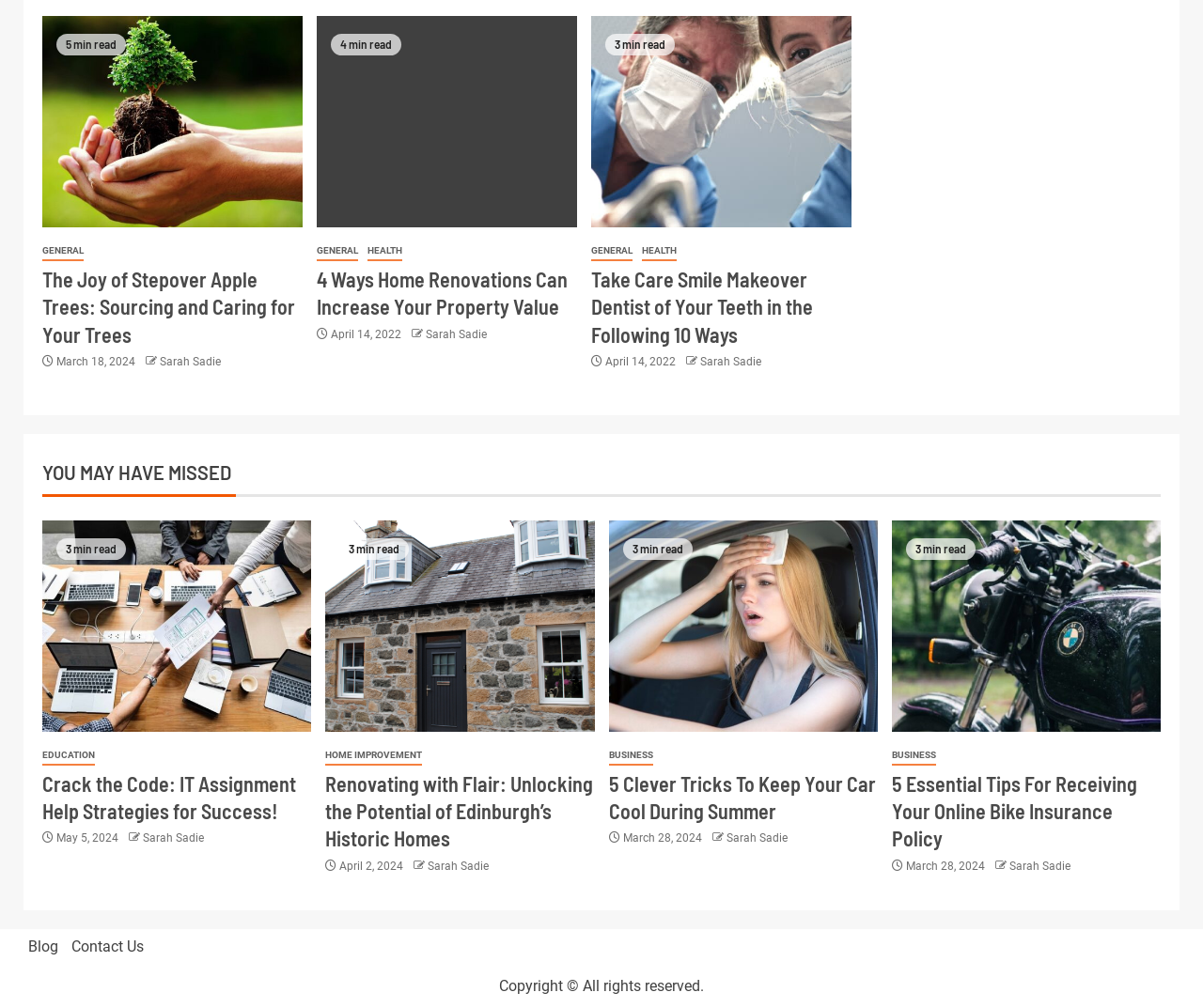Who is the author of the article 'Crack the Code: IT Assignment Help Strategies for Success!'?
Refer to the image and respond with a one-word or short-phrase answer.

Sarah Sadie